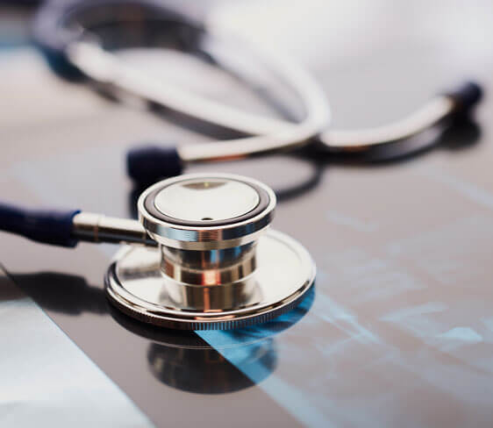What is the theme of the image?
Using the image, provide a detailed and thorough answer to the question.

The caption states that the visual 'aligns with the theme of healthcare services and referrals', implying that the image is related to medical care and potentially encouraging viewers to seek professional help.